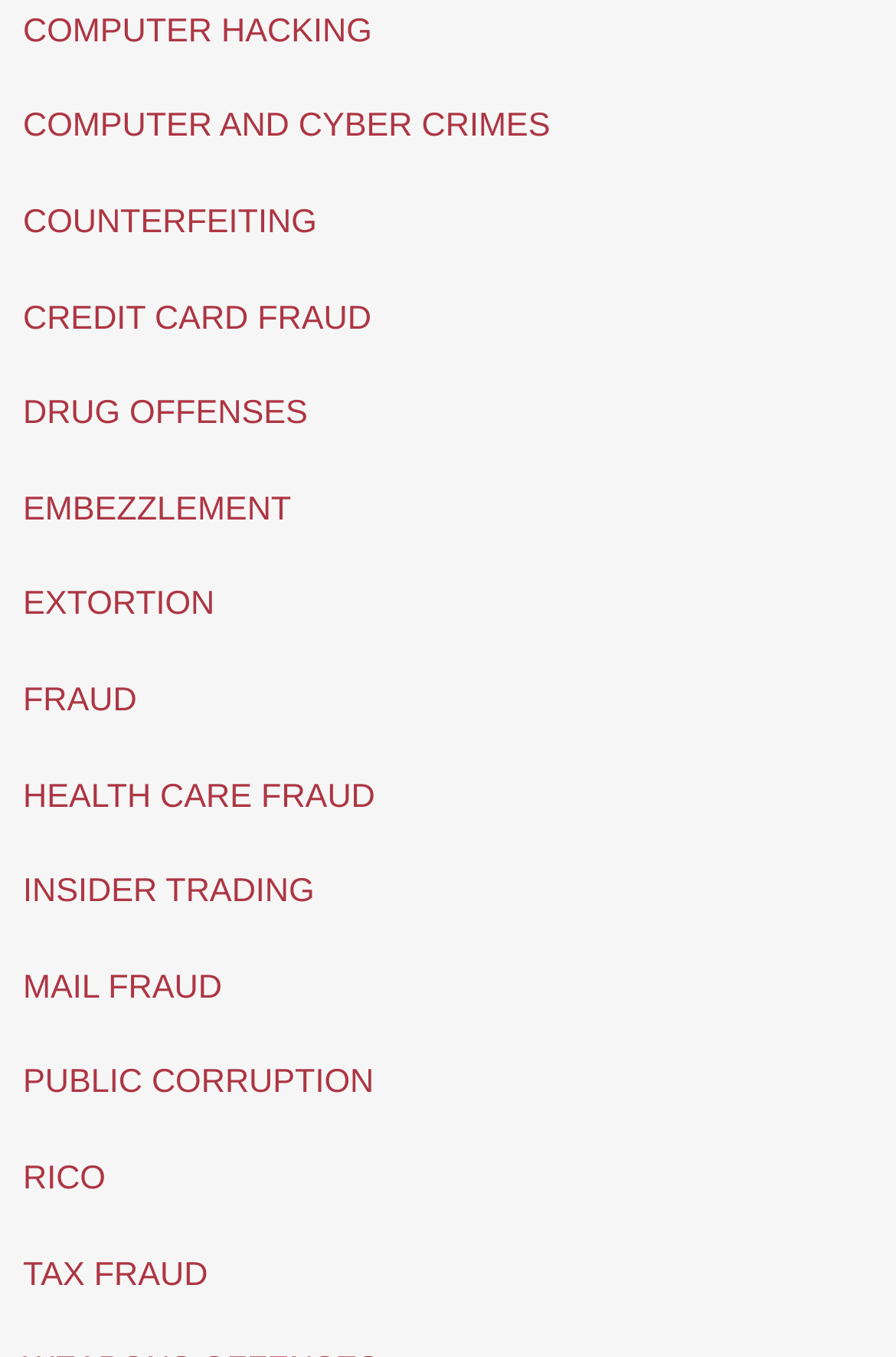Respond with a single word or phrase to the following question:
Are all the crimes listed in alphabetical order?

Yes